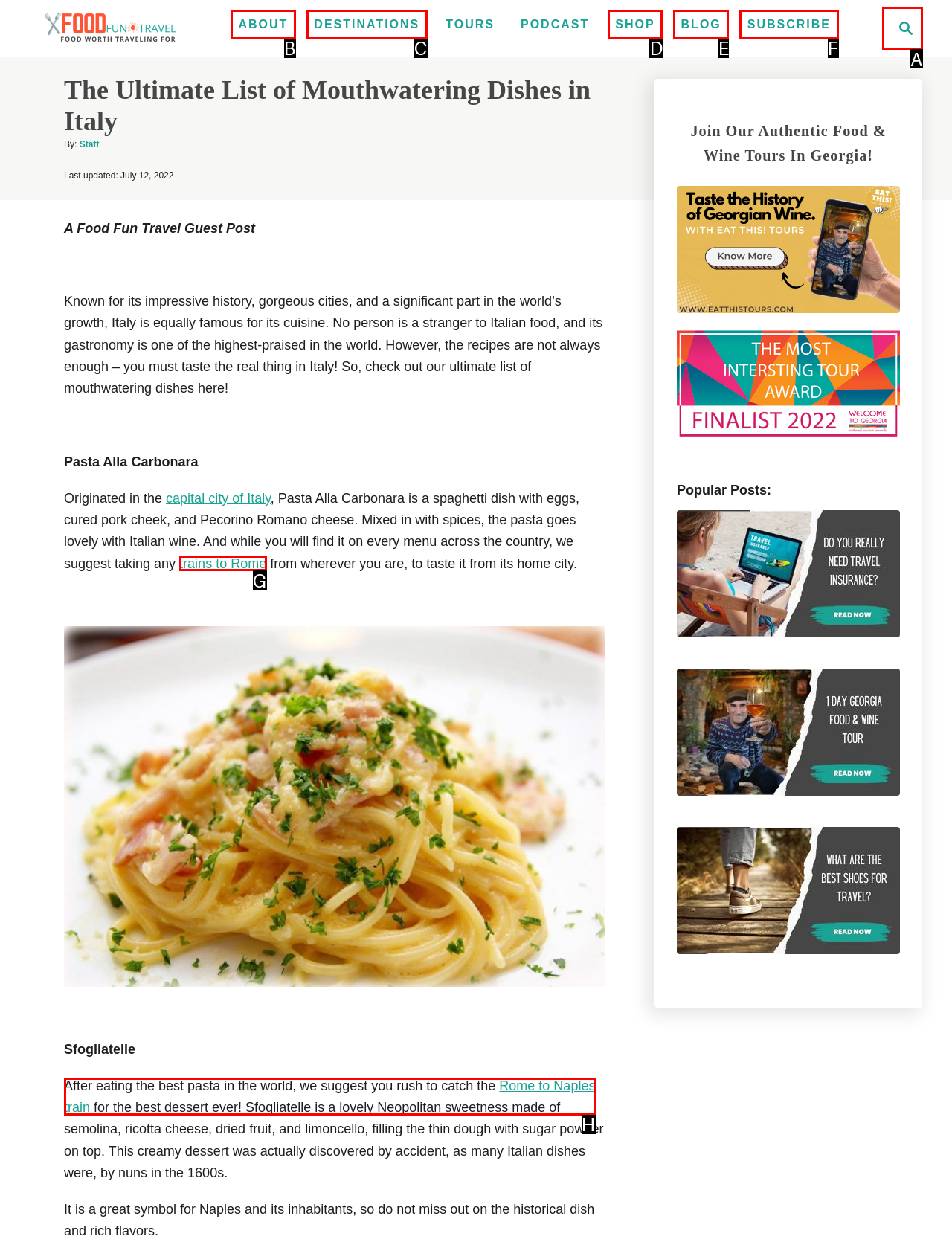Specify which element within the red bounding boxes should be clicked for this task: Search for something Respond with the letter of the correct option.

A